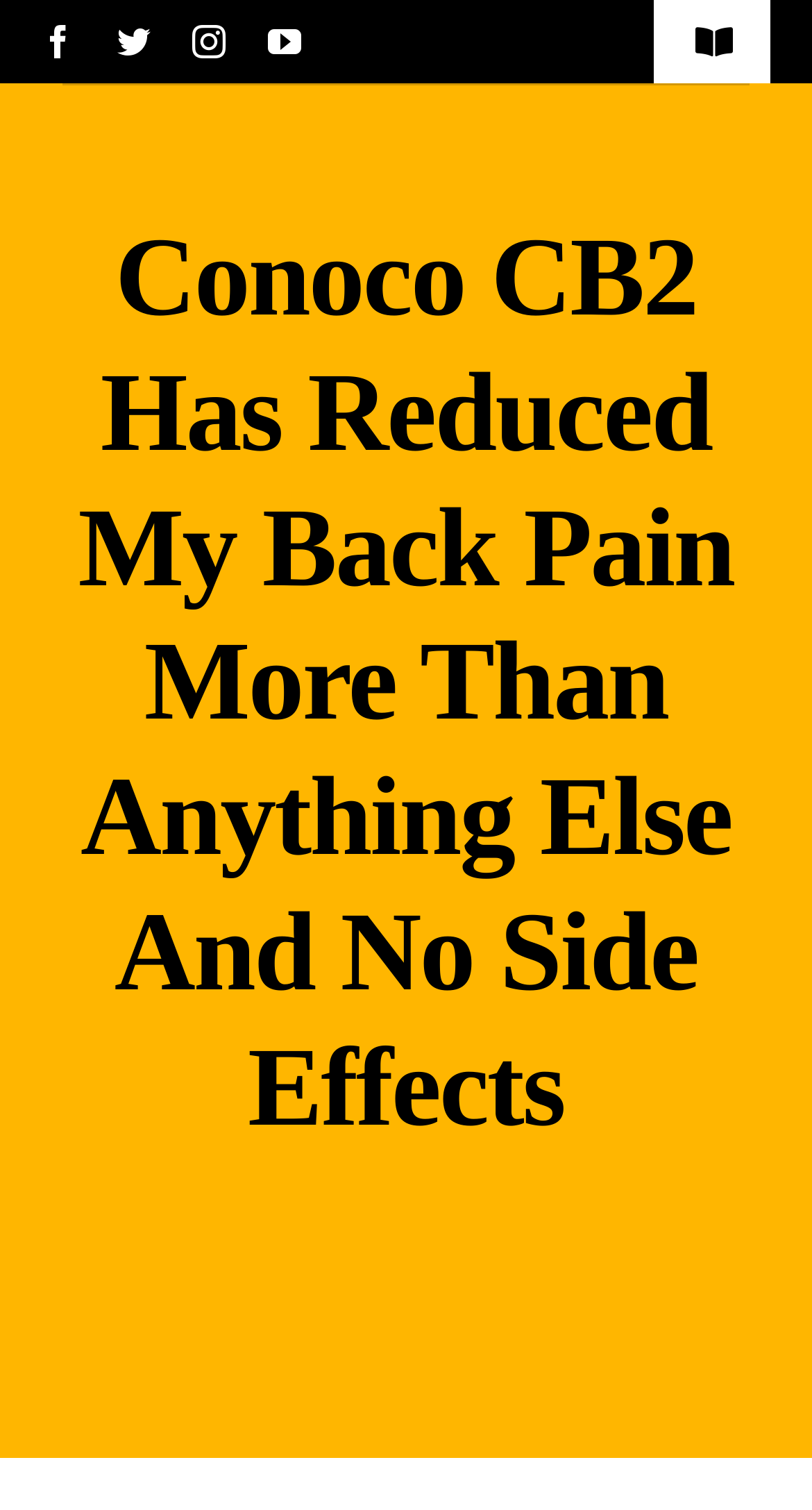How many main sections are there on the webpage?
Look at the screenshot and give a one-word or phrase answer.

2